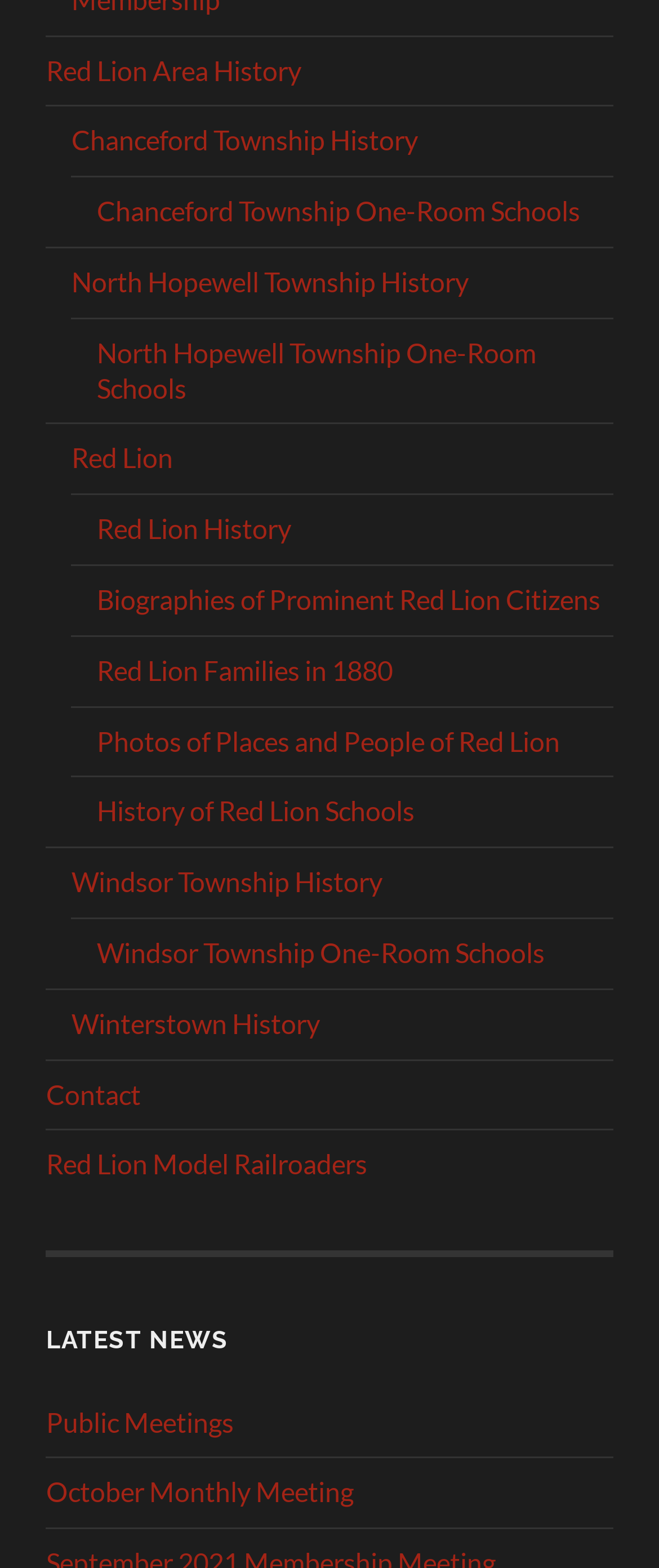What is the last news item on the webpage?
Based on the screenshot, respond with a single word or phrase.

October Monthly Meeting